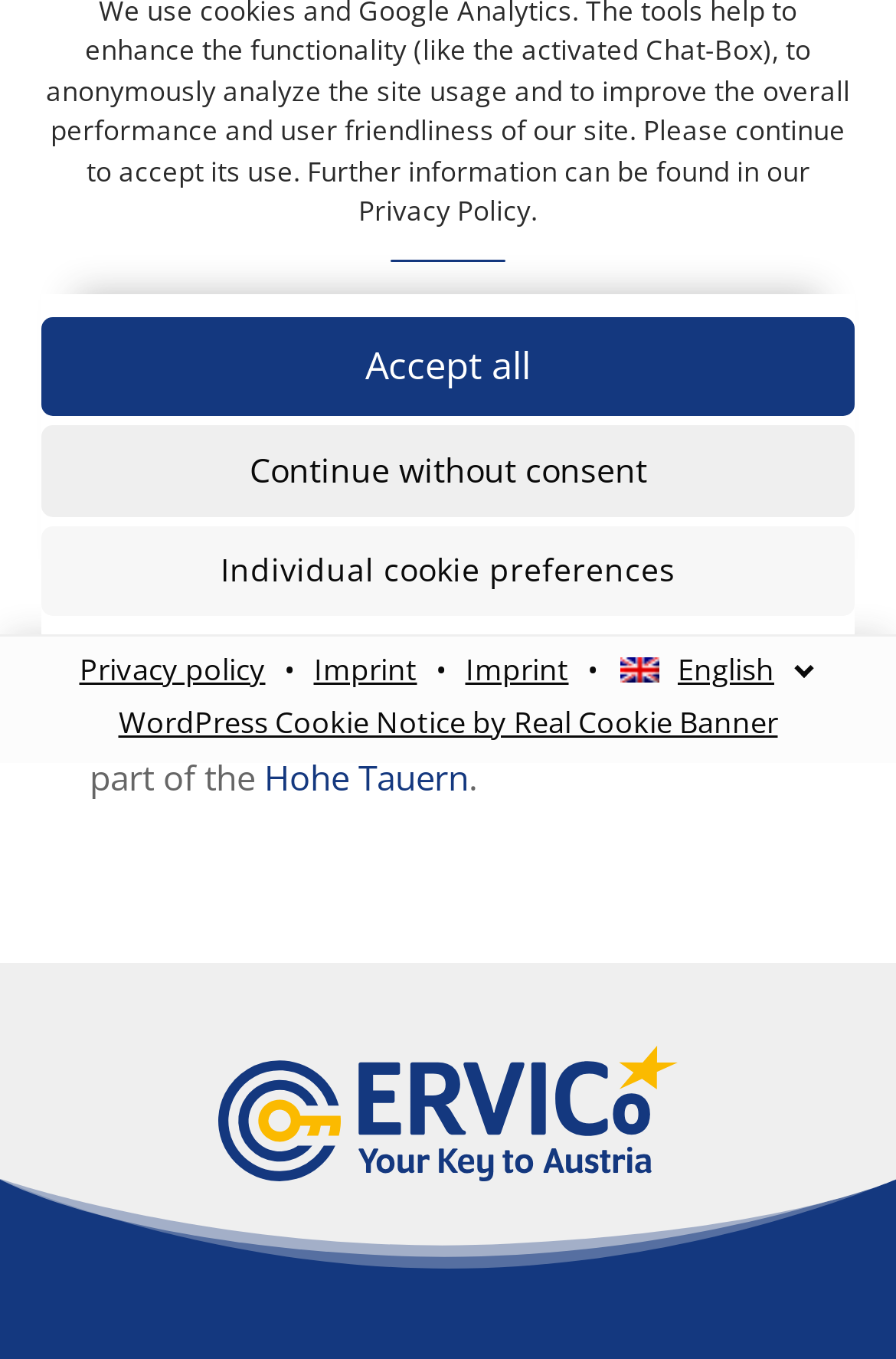Find the bounding box coordinates for the HTML element described in this sentence: "Individual cookie preferences". Provide the coordinates as four float numbers between 0 and 1, in the format [left, top, right, bottom].

[0.046, 0.387, 0.954, 0.453]